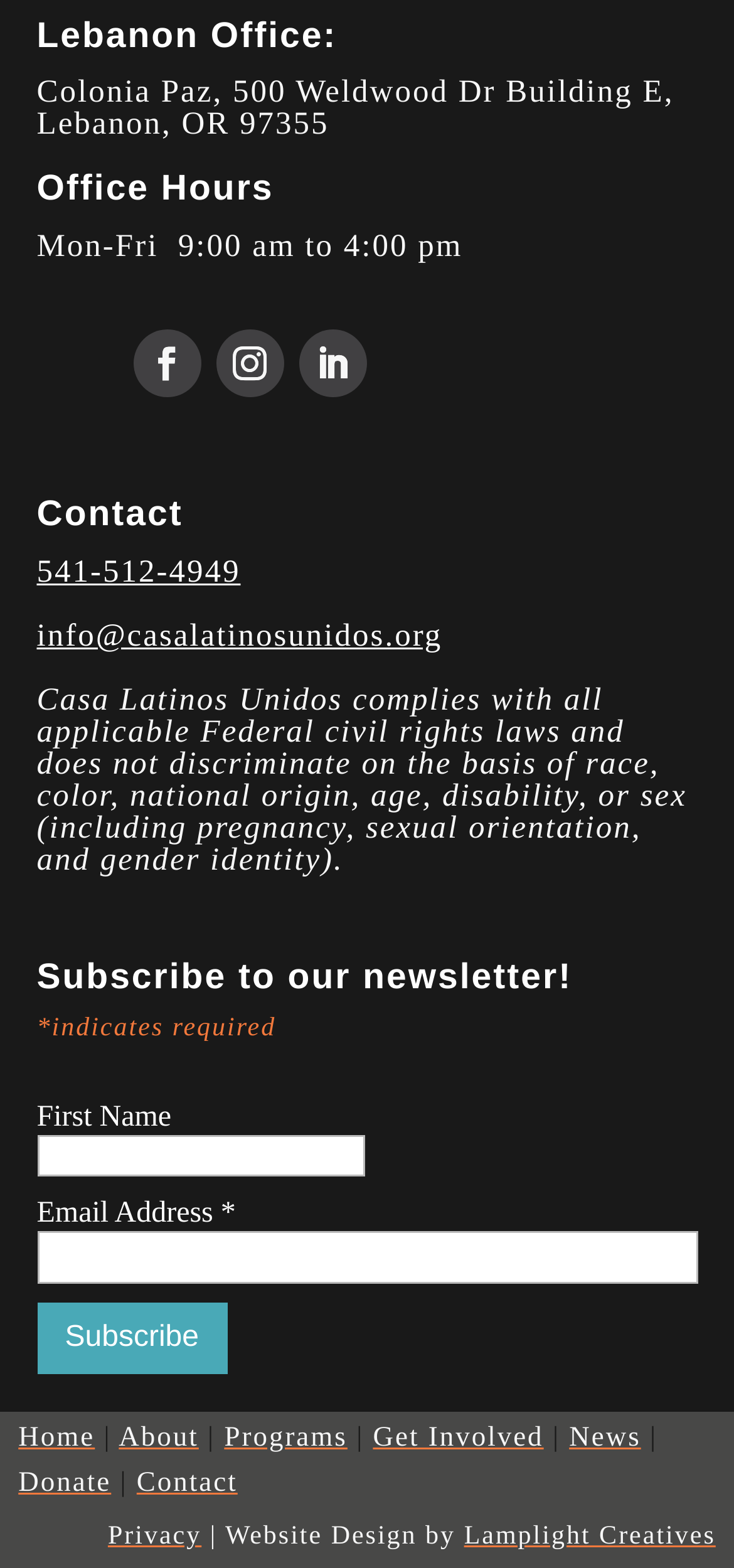What is the address of the Lebanon office?
Analyze the image and provide a thorough answer to the question.

I found the address by looking at the static text element that is a child of the root element, which is located at the top of the page. The text is 'Colonia Paz, 500 Weldwood Dr Building E, Lebanon, OR 97355'.